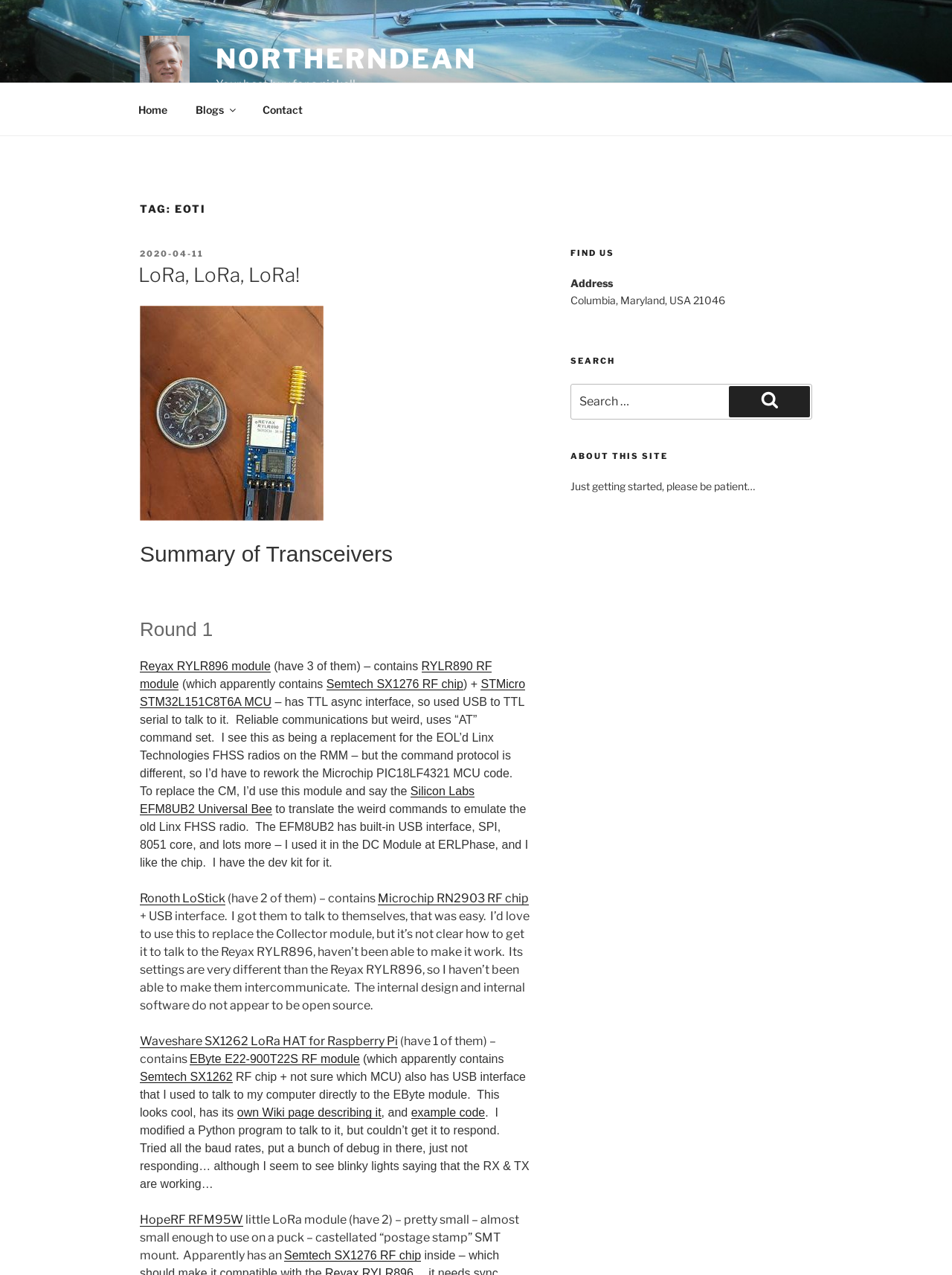What is the title of the first blog post?
Please answer the question as detailed as possible.

The first blog post is located under the 'TAG: EOTI' heading and has a title of 'LoRa, LoRa, LoRa!', which is also a link.